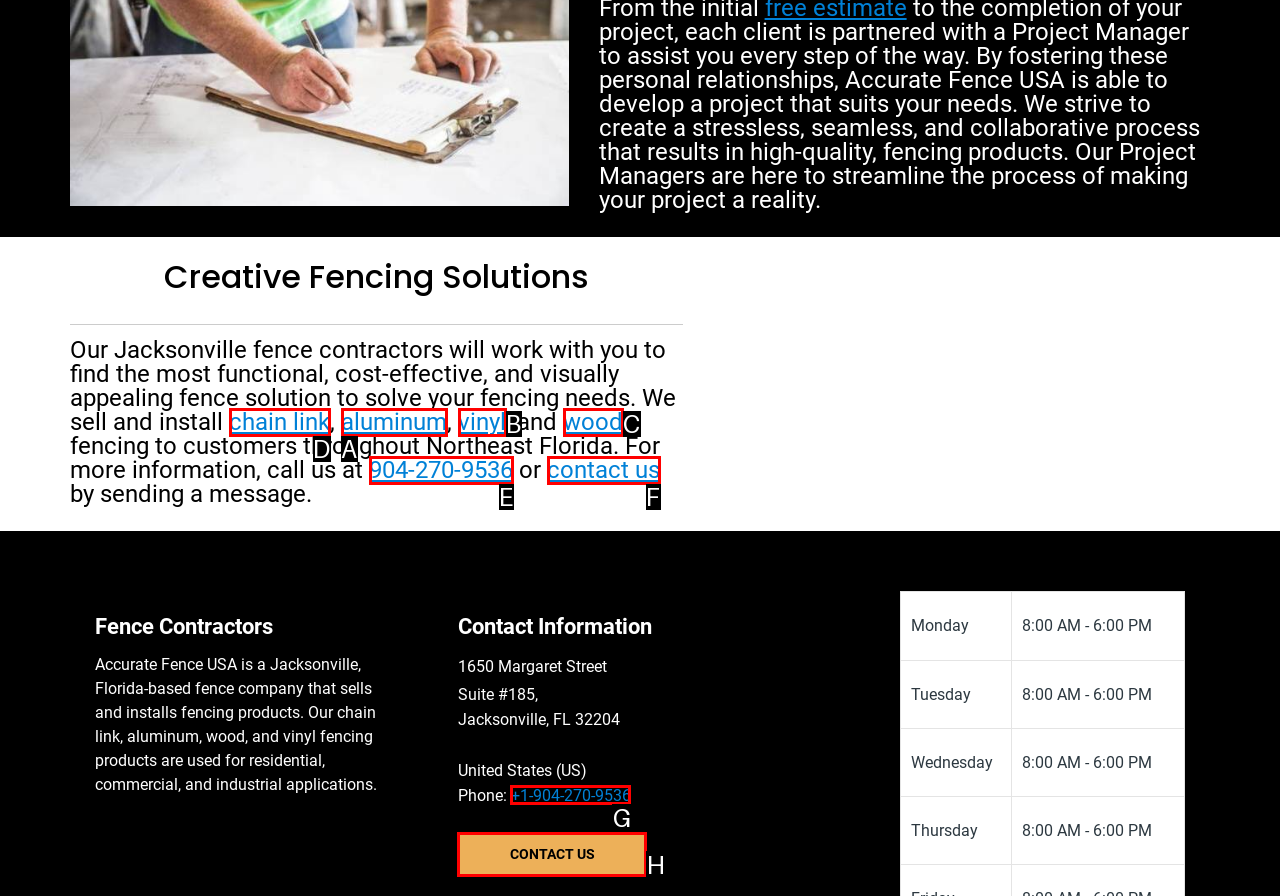What option should you select to complete this task: click the 'chain link' link? Indicate your answer by providing the letter only.

D